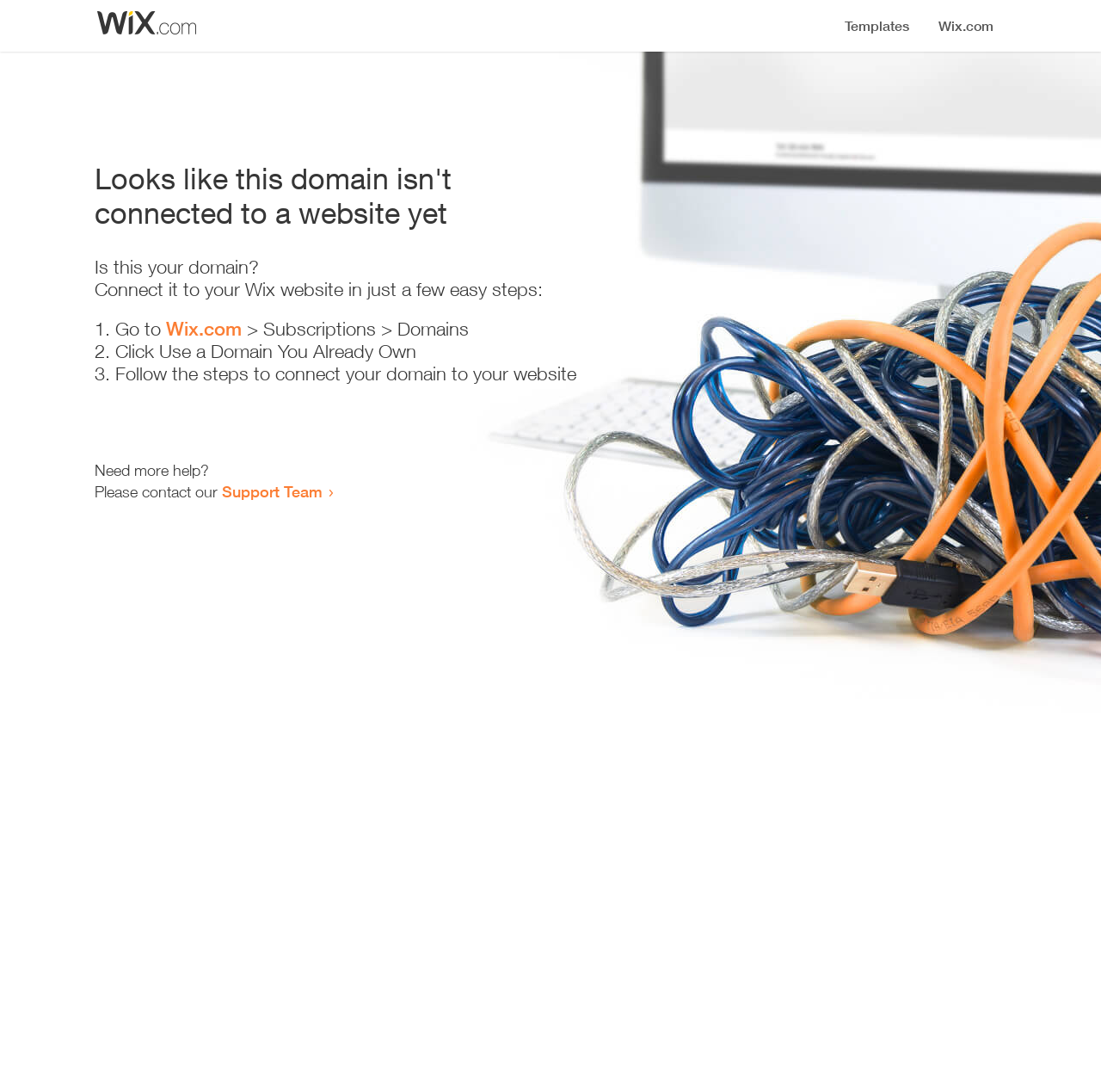Where can I get more help?
Look at the image and respond with a single word or a short phrase.

Support Team